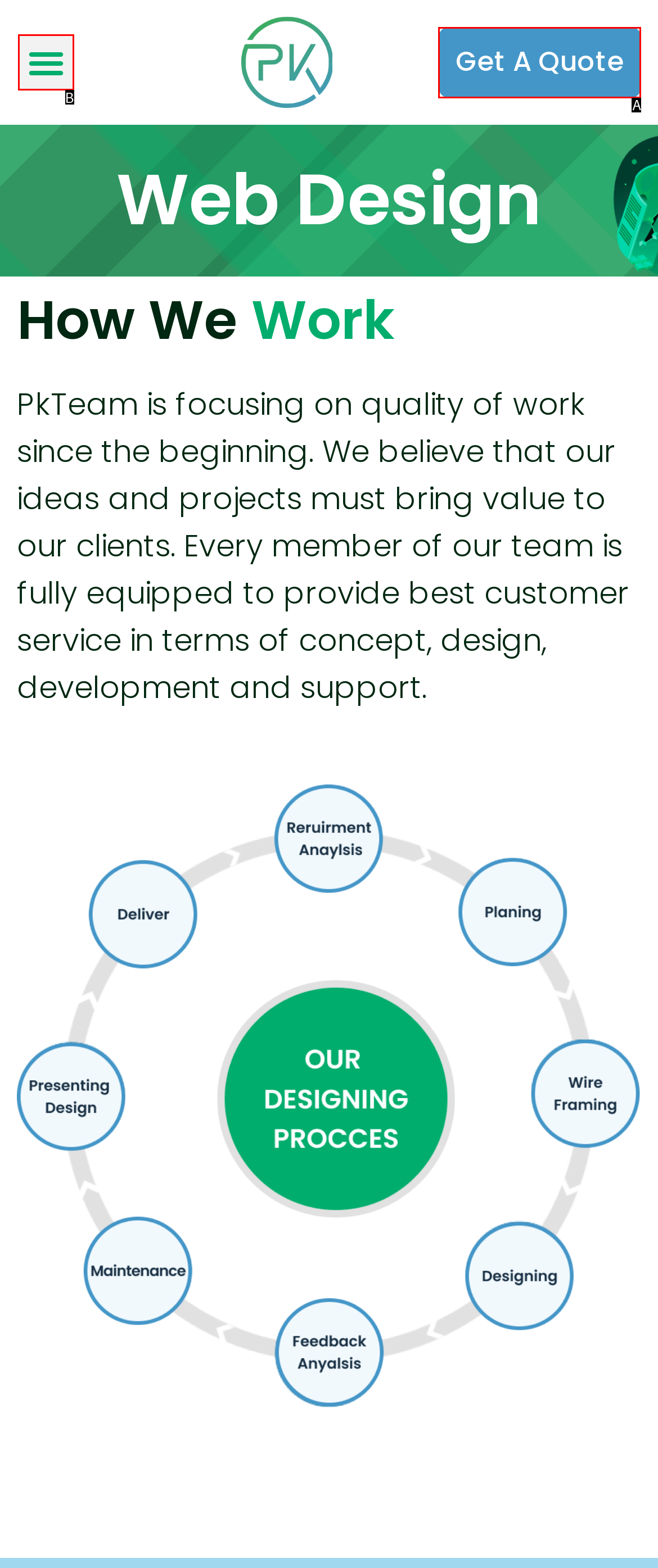From the available choices, determine which HTML element fits this description: Menu Respond with the correct letter.

B